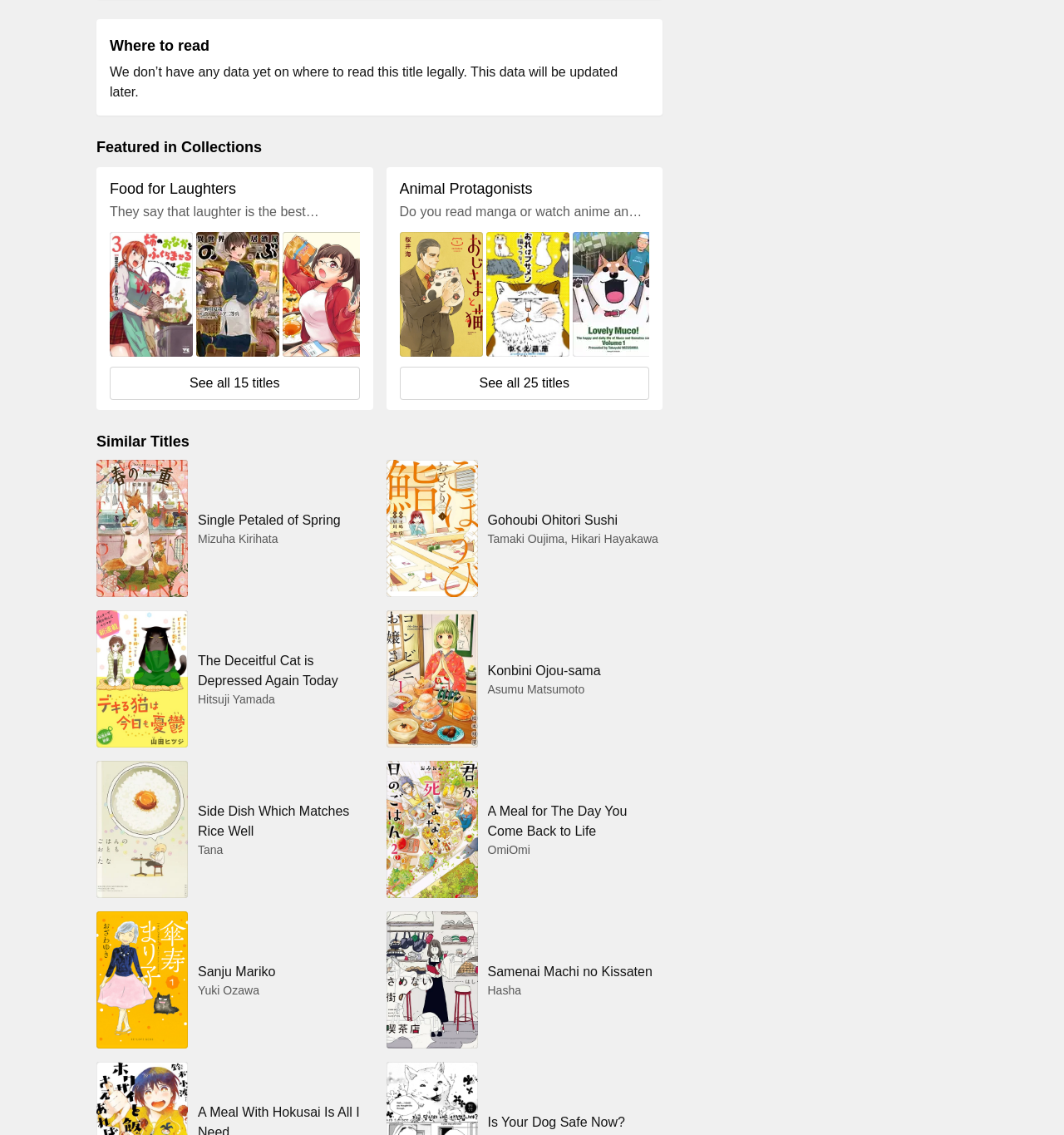Using the element description Samenai Machi no KissatenHasha, predict the bounding box coordinates for the UI element. Provide the coordinates in (top-left x, top-left y, bottom-right x, bottom-right y) format with values ranging from 0 to 1.

[0.363, 0.797, 0.623, 0.93]